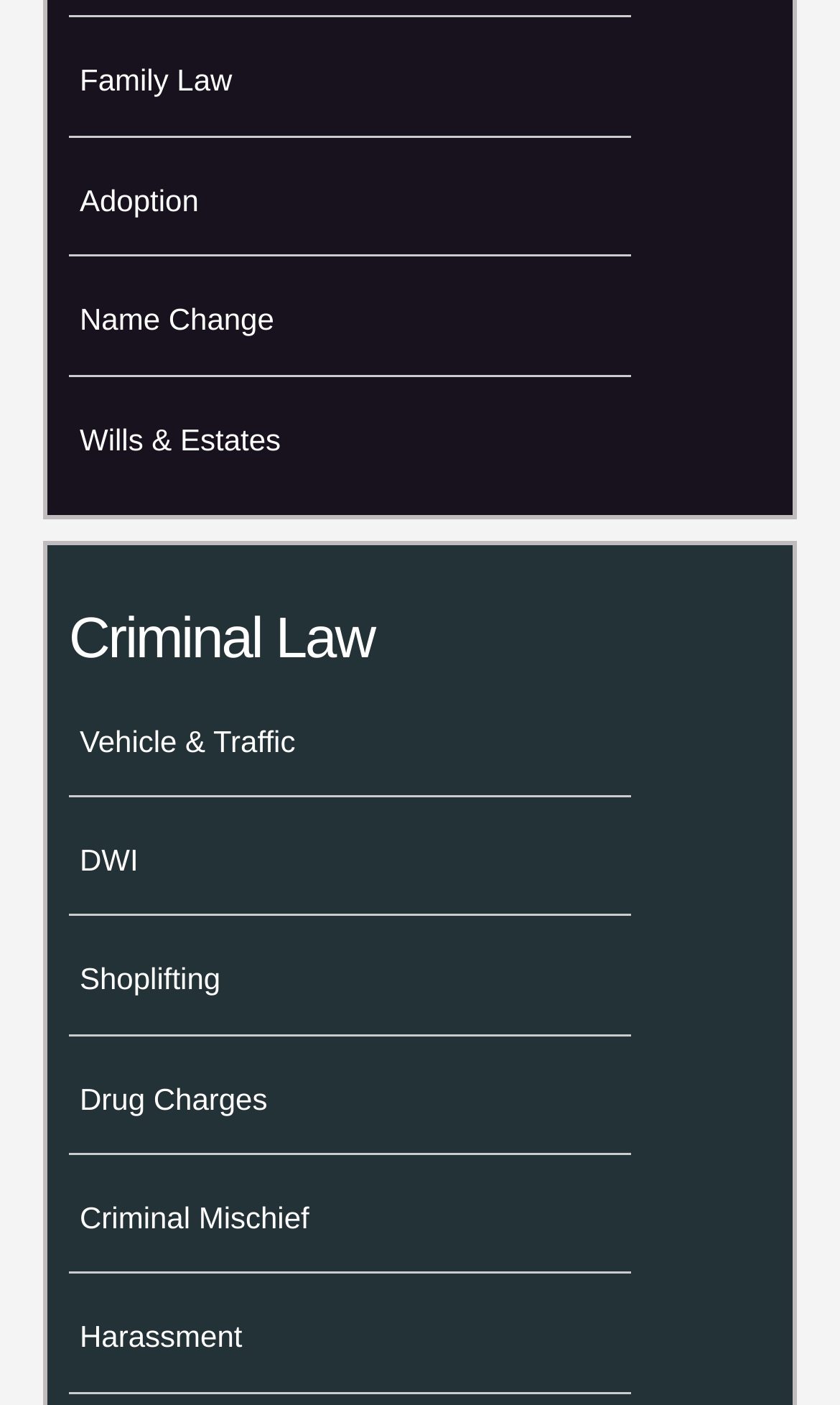Identify the bounding box for the UI element specified in this description: "Harassment". The coordinates must be four float numbers between 0 and 1, formatted as [left, top, right, bottom].

[0.095, 0.939, 0.288, 0.964]